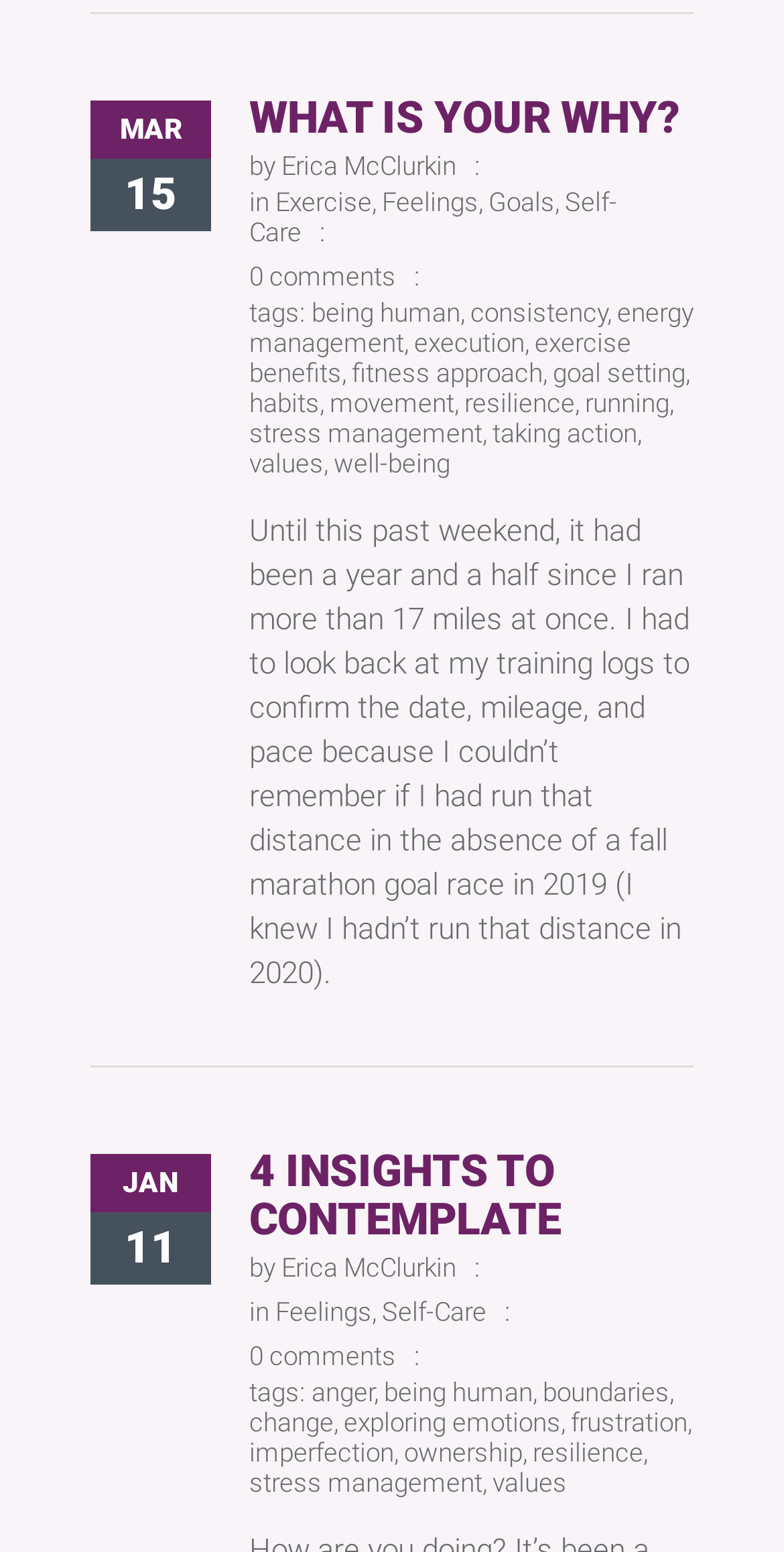Can you specify the bounding box coordinates for the region that should be clicked to fulfill this instruction: "View the tags of the article".

[0.318, 0.191, 0.397, 0.211]